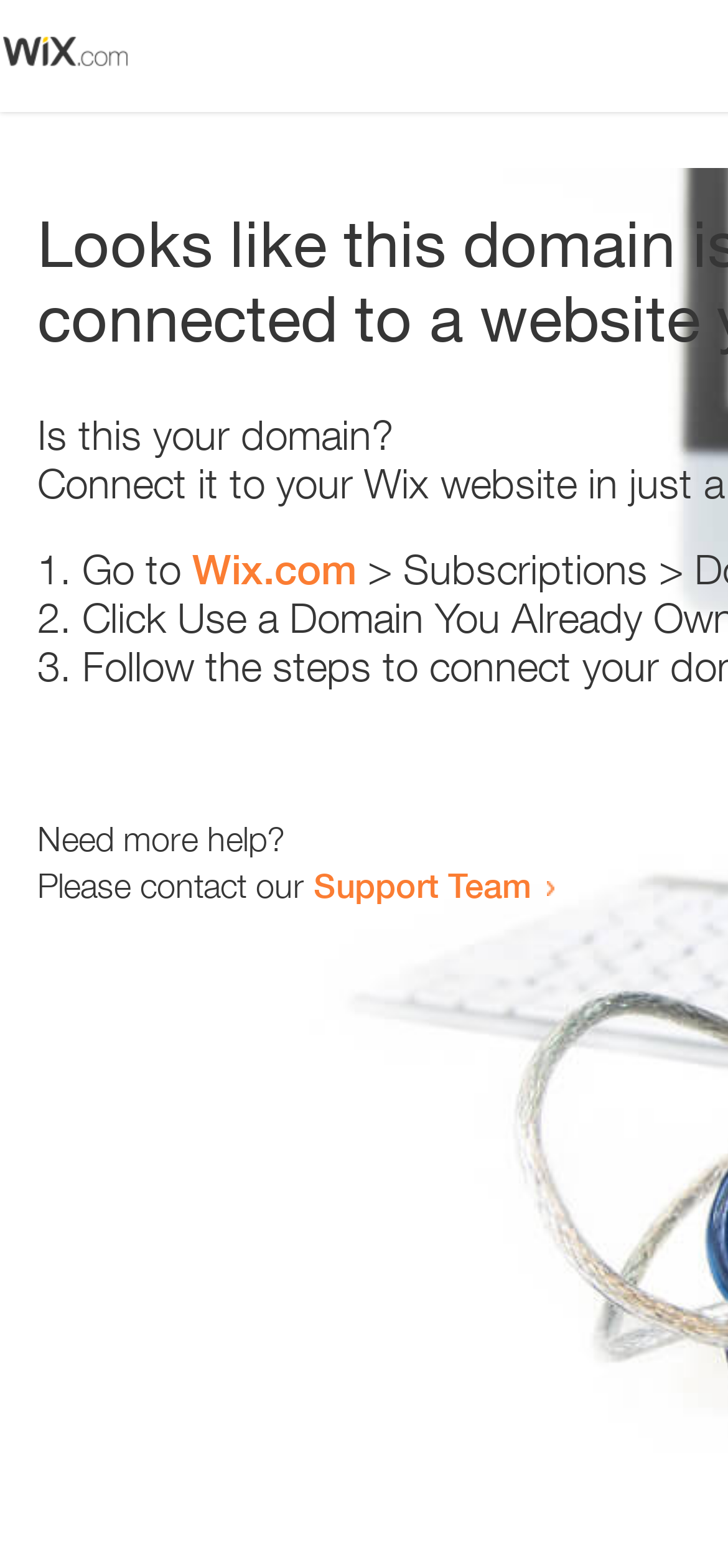Analyze the image and deliver a detailed answer to the question: What is the purpose of the webpage?

The webpage contains a series of steps and links to resolve an issue, suggesting that the purpose of the webpage is to help users resolve an error or issue related to their domain.